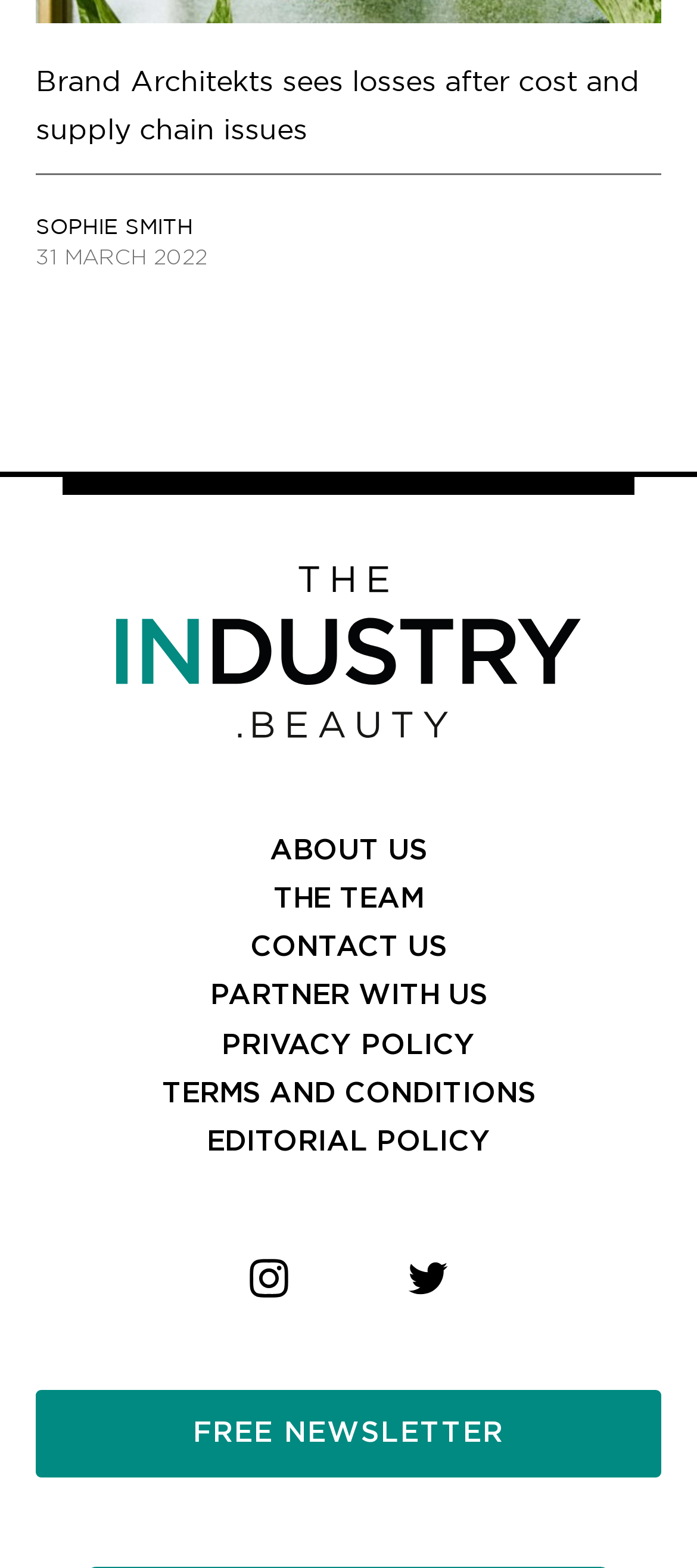Give a short answer to this question using one word or a phrase:
What is the date of the article?

31 MARCH 2022